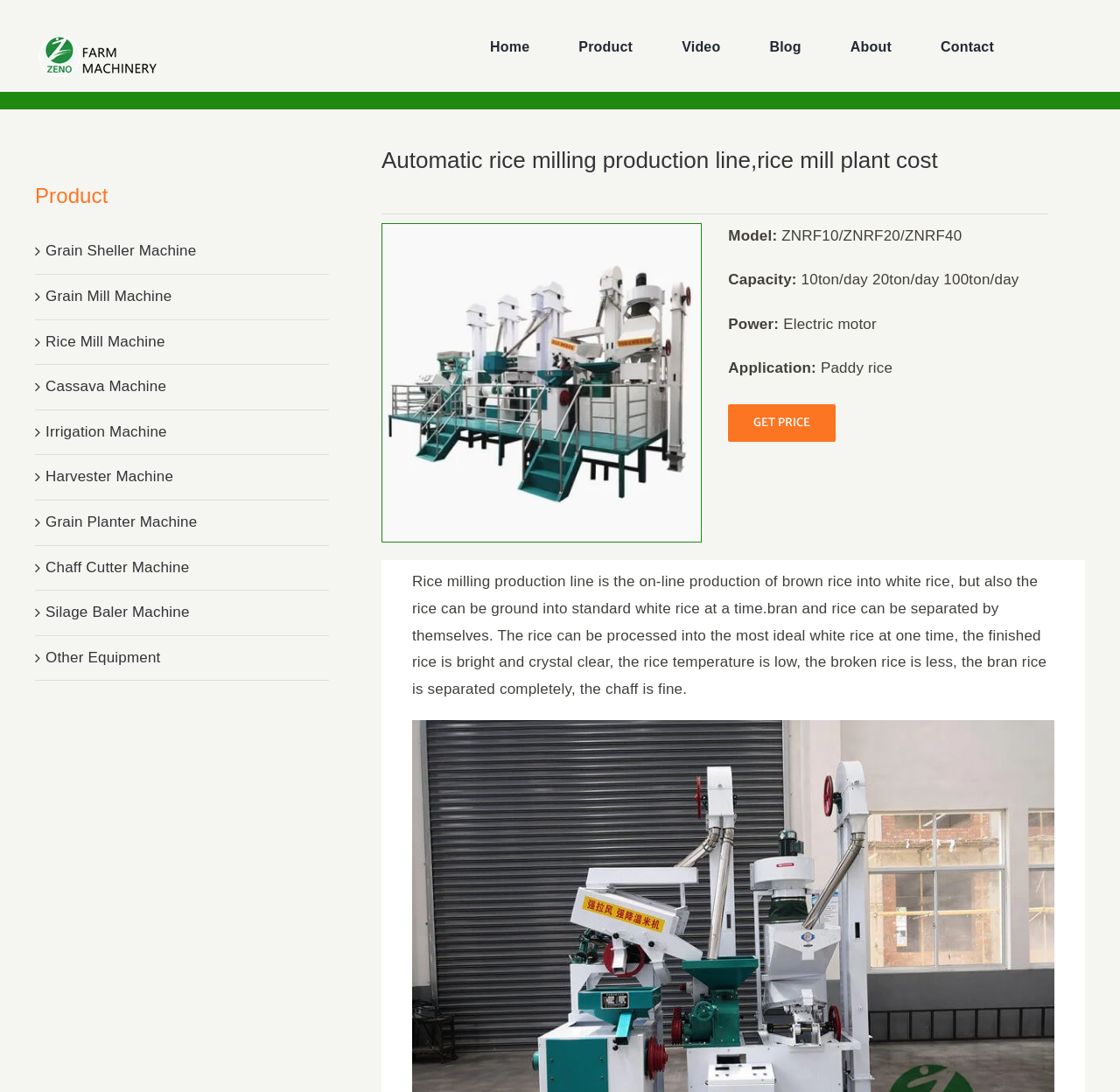Can you show the bounding box coordinates of the region to click on to complete the task described in the instruction: "Contact the company"?

[0.832, 0.025, 0.895, 0.063]